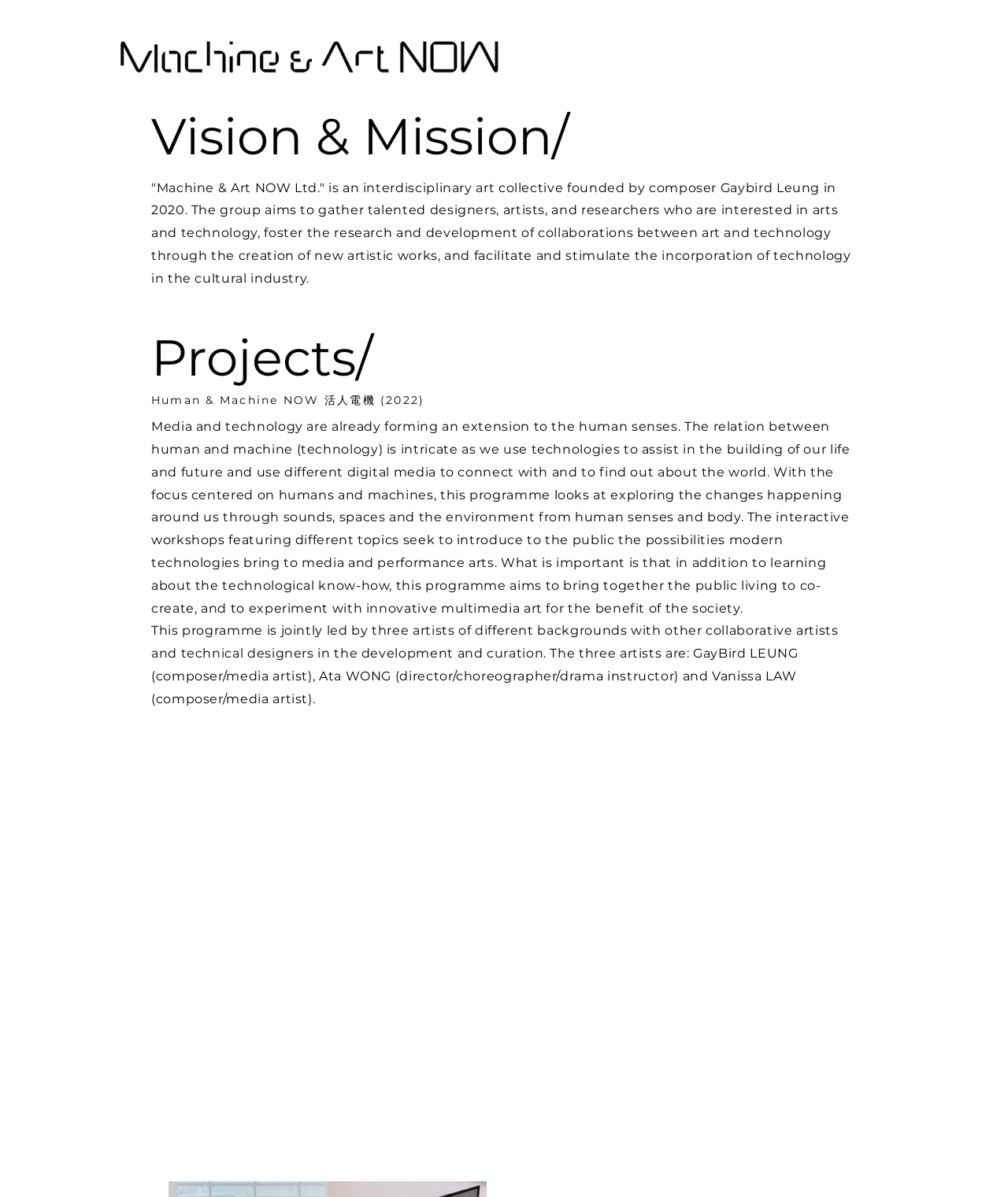Give a short answer using one word or phrase for the question:
When was Machine & Art NOW Ltd. founded?

2020